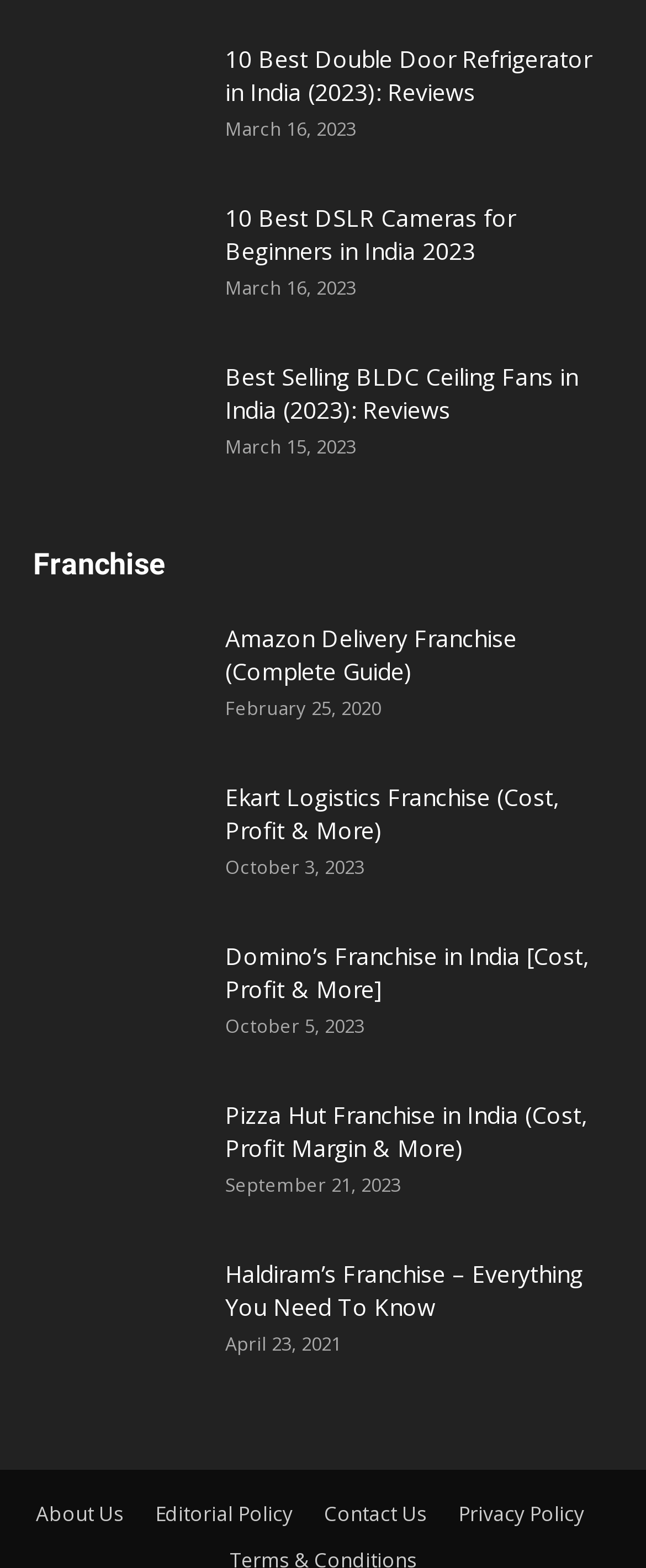Please find the bounding box for the following UI element description. Provide the coordinates in (top-left x, top-left y, bottom-right x, bottom-right y) format, with values between 0 and 1: Editorial Policy

[0.24, 0.957, 0.453, 0.976]